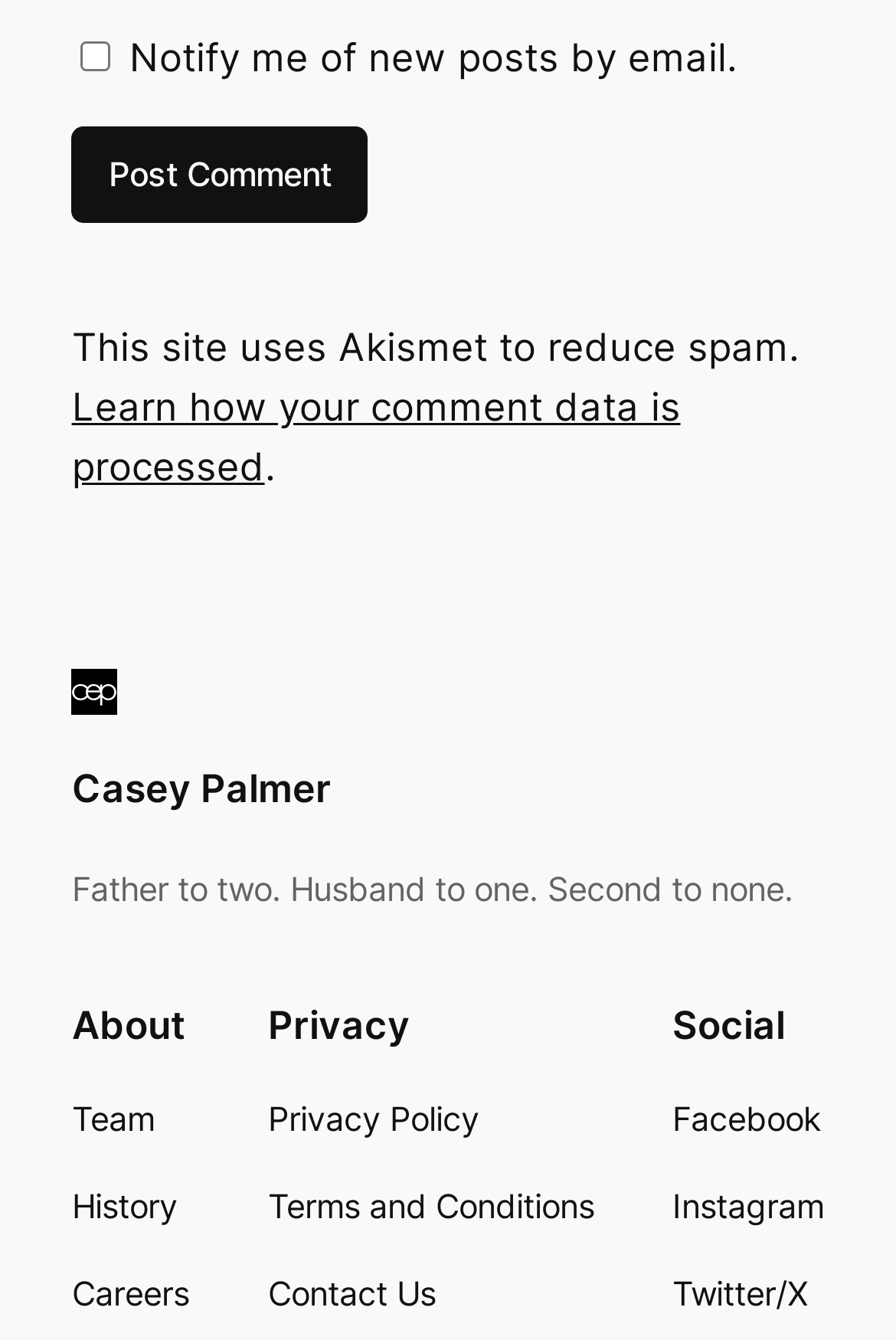Please identify the bounding box coordinates of where to click in order to follow the instruction: "Visit Casey Palmer's page".

[0.08, 0.572, 0.37, 0.606]